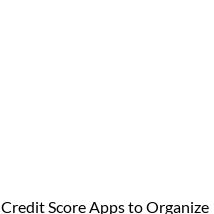Who can benefit from this resource?
Please provide a single word or phrase as your answer based on the screenshot.

Individuals with financial issues